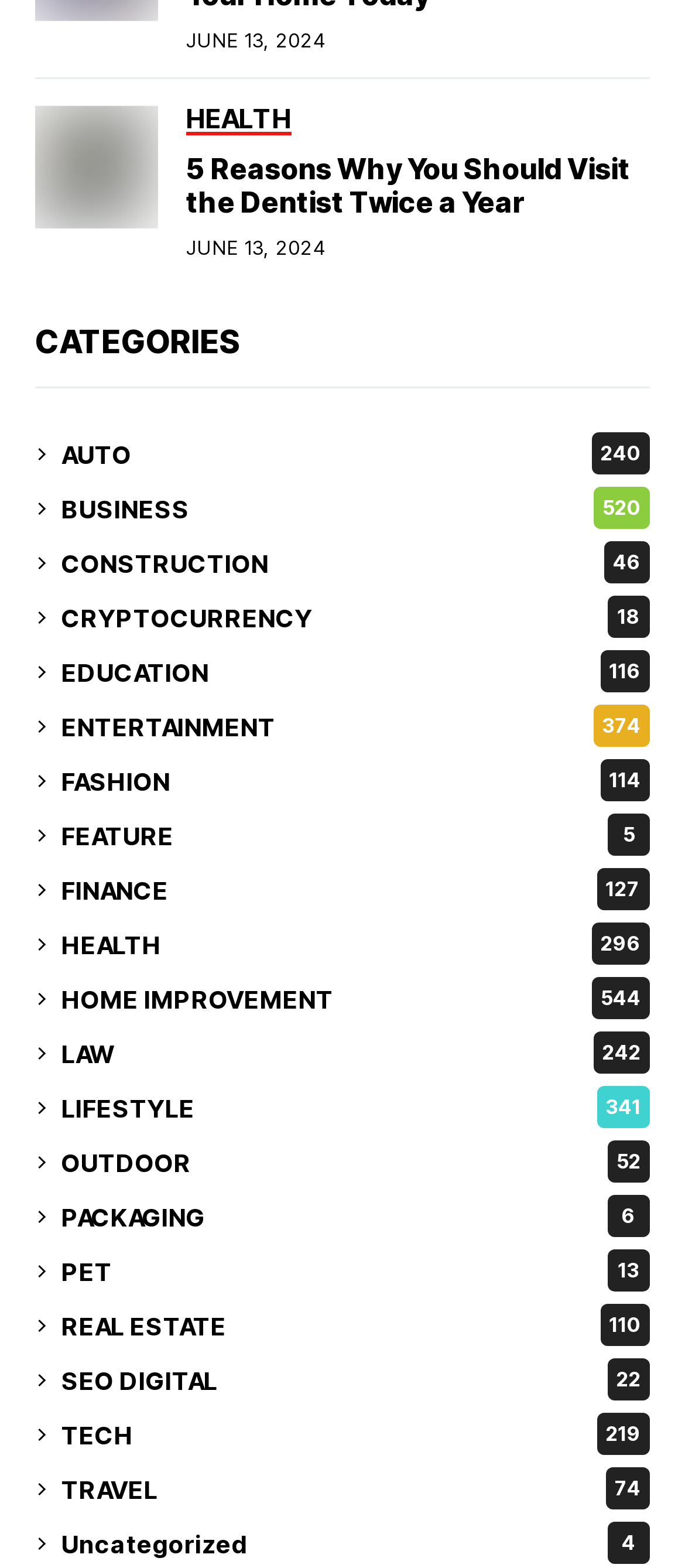Please mark the clickable region by giving the bounding box coordinates needed to complete this instruction: "click the HEALTH category".

[0.272, 0.068, 0.426, 0.086]